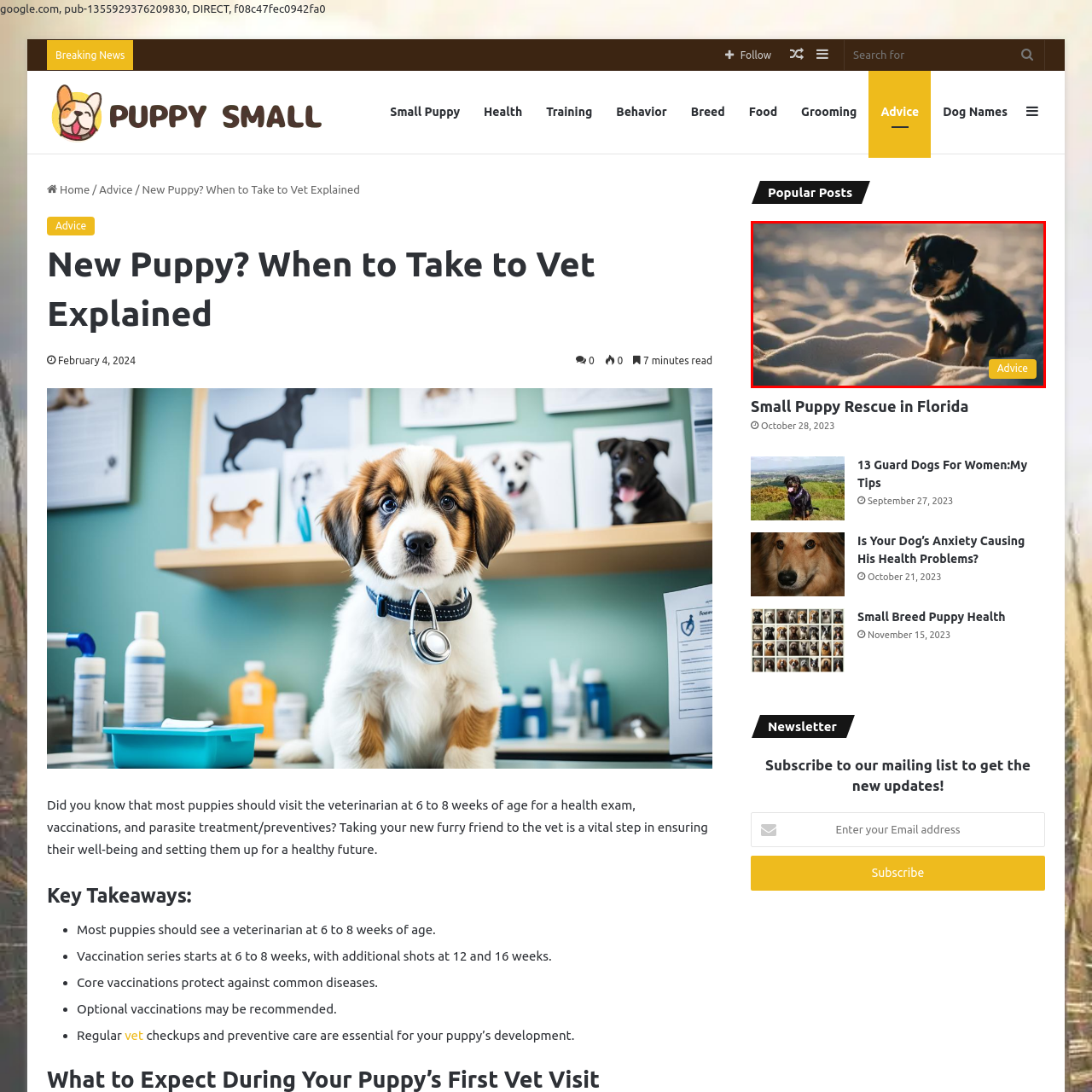What is the purpose of the image?
Inspect the image inside the red bounding box and answer the question with as much detail as you can.

The caption states that the image is 'part of a larger conversation focused on essential care tips for new puppies, including health visits and proper training', which suggests that the purpose of the image is to provide advice and guidance for new pet owners.